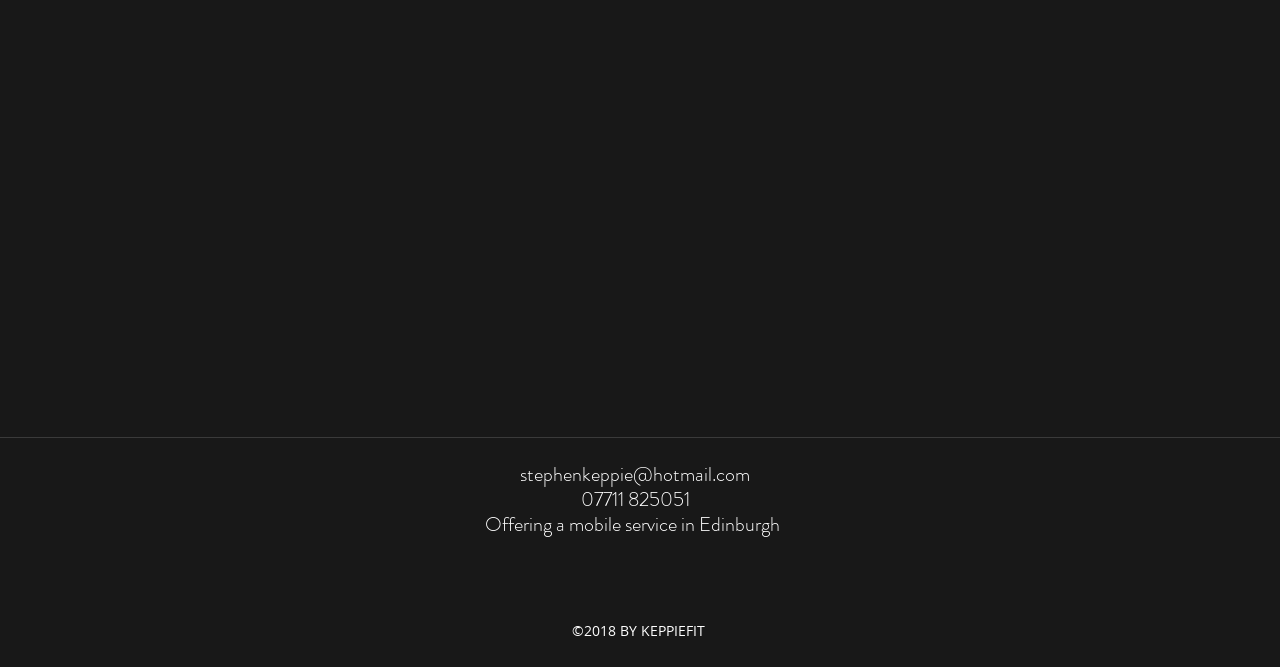Provide a brief response in the form of a single word or phrase:
What is the email address provided?

stephenkeppie@hotmail.com